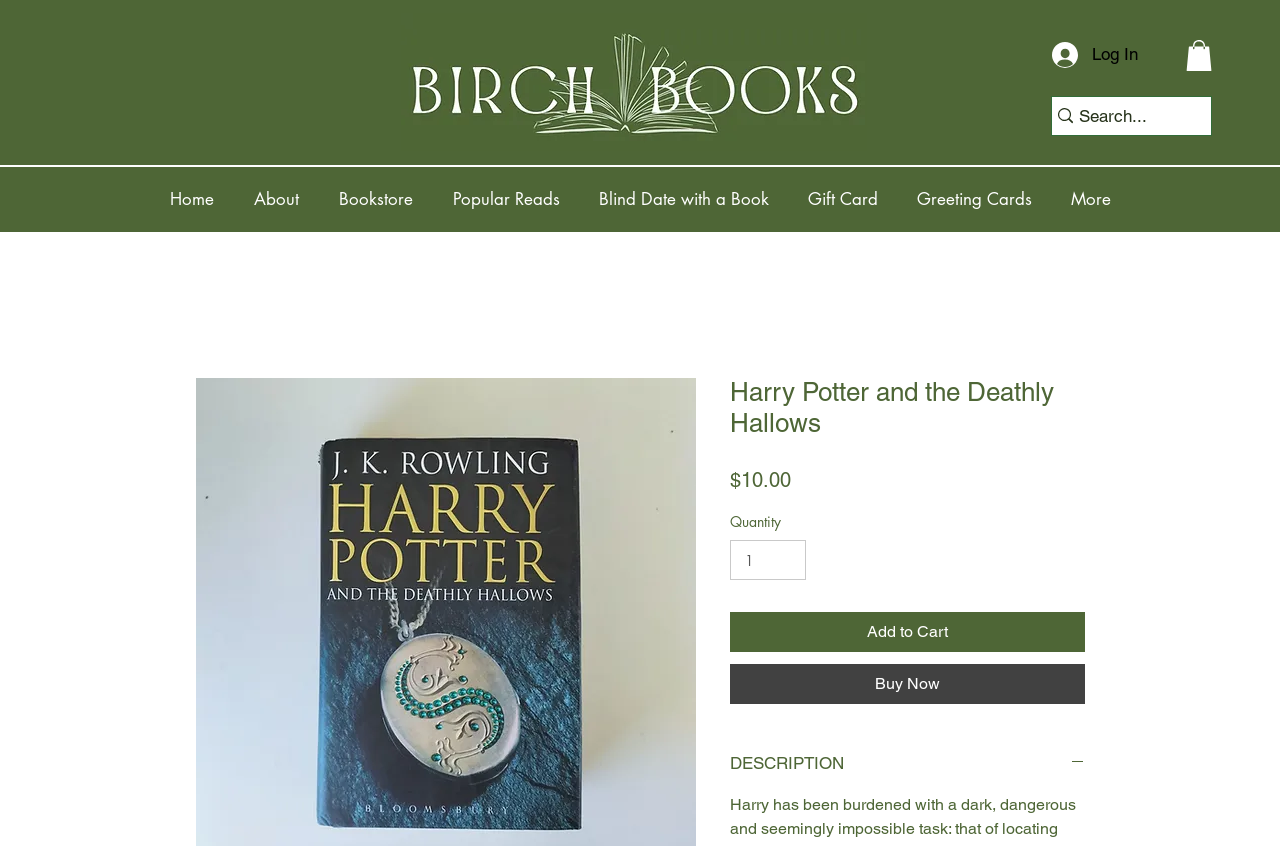Describe the webpage meticulously, covering all significant aspects.

This webpage is about a book, "Harry Potter and the Deathly Hallows" by J.K. Rowling, on an online bookstore called Birch Books. At the top left corner, there is a logo of Birch Books. On the top right corner, there are two buttons, "Log In" and another button with no text. Below these buttons, there is a search bar with a magnifying glass icon and a text input field.

The main navigation menu is located below the search bar, with links to "Home", "About", "Bookstore", "Popular Reads", "Blind Date with a Book", "Gift Card", and "Greeting Cards". There is also a "More" link that expands to reveal more options.

The main content of the page is about the book, with a heading "Harry Potter and the Deathly Hallows" in the middle of the page. Below the heading, there is a price tag of "$10.00" and a label "Price". Next to the price, there is a "Quantity" label with a spin button to select the quantity. There are two buttons, "Add to Cart" and "Buy Now", below the quantity selector.

At the bottom of the page, there is a "DESCRIPTION" button that expands to reveal a section with a heading "DESCRIPTION" and an image.